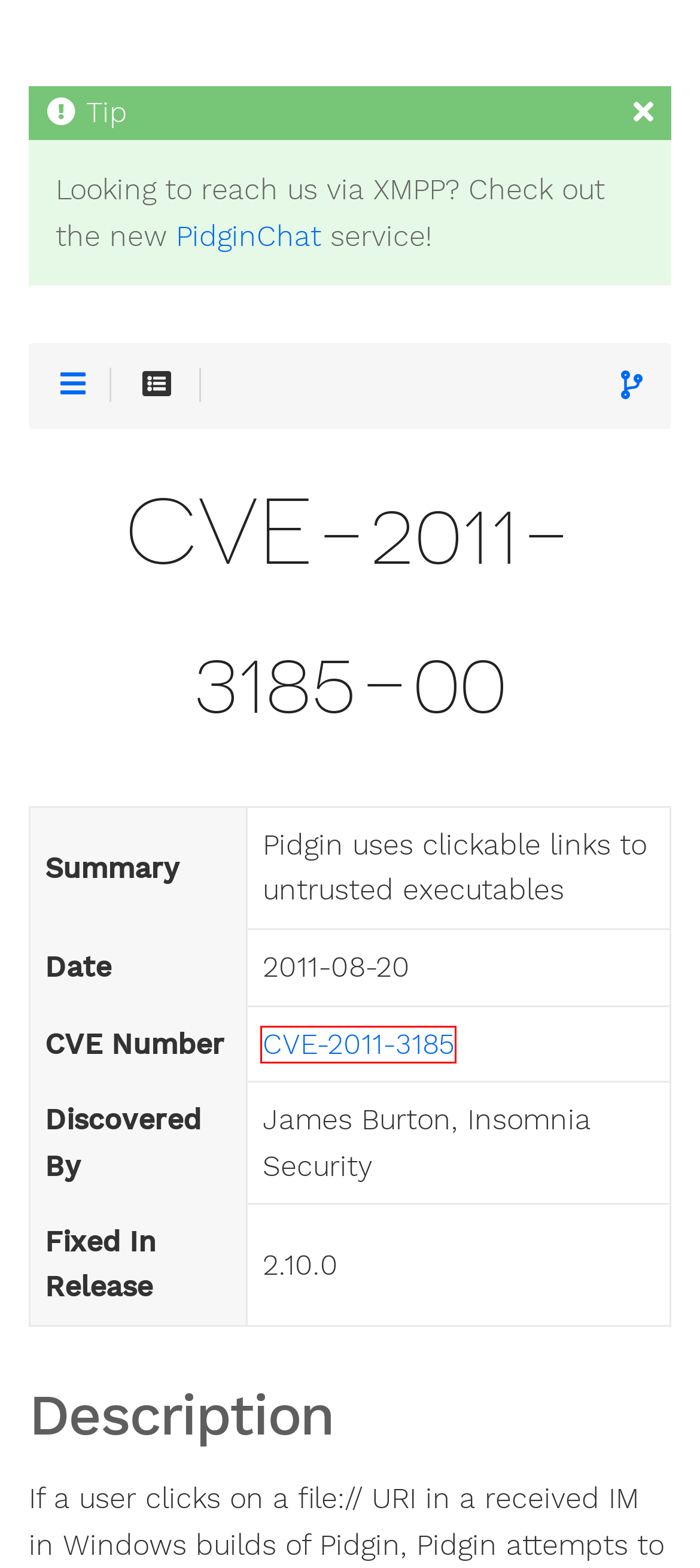Examine the screenshot of a webpage with a red rectangle bounding box. Select the most accurate webpage description that matches the new webpage after clicking the element within the bounding box. Here are the candidates:
A. IM Freedom
B. CVE -
CVE-2011-3185
C. cve-2011-4939-00 :: Pidgin, the universal chat client
D. Compare, Download & Develop Open Source & Business Software - SourceForge
E. DigitalOcean | Cloud Infrastructure for Developers
F. cve-2011-3184-00 :: Pidgin, the universal chat client
G. HGKeeper
H. Pidgin, the universal chat client

B